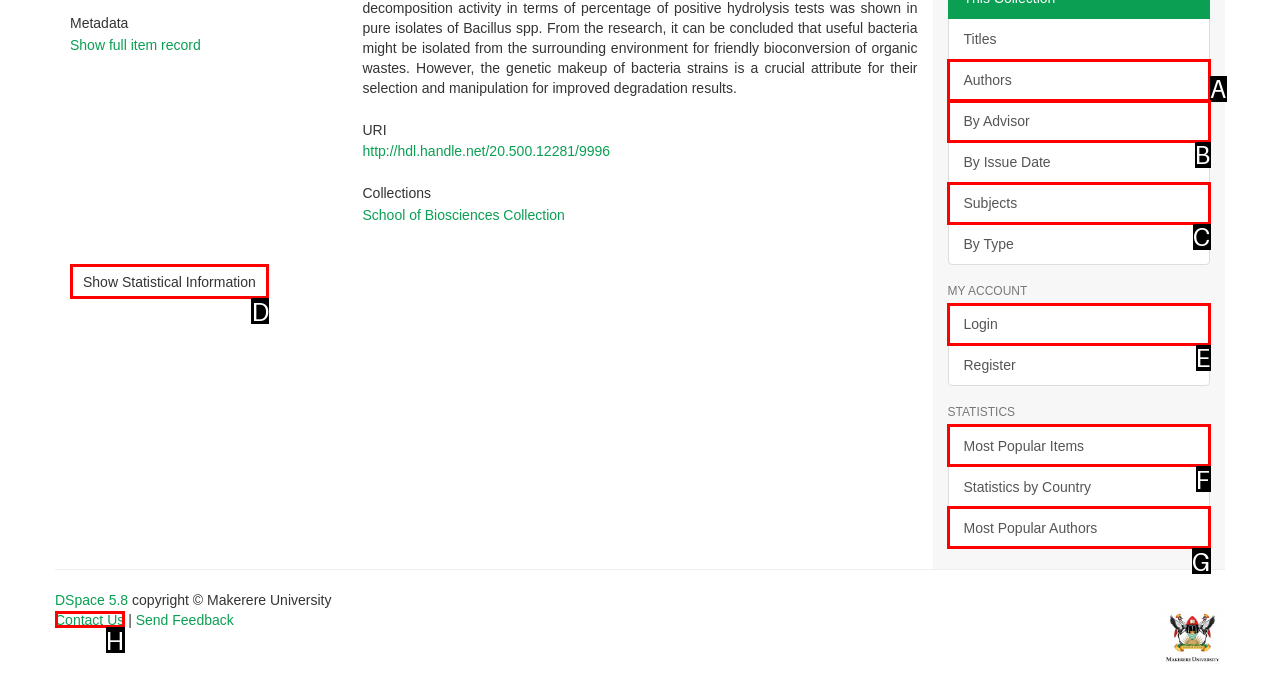Please identify the UI element that matches the description: GUNBlast Feedback Page
Respond with the letter of the correct option.

None